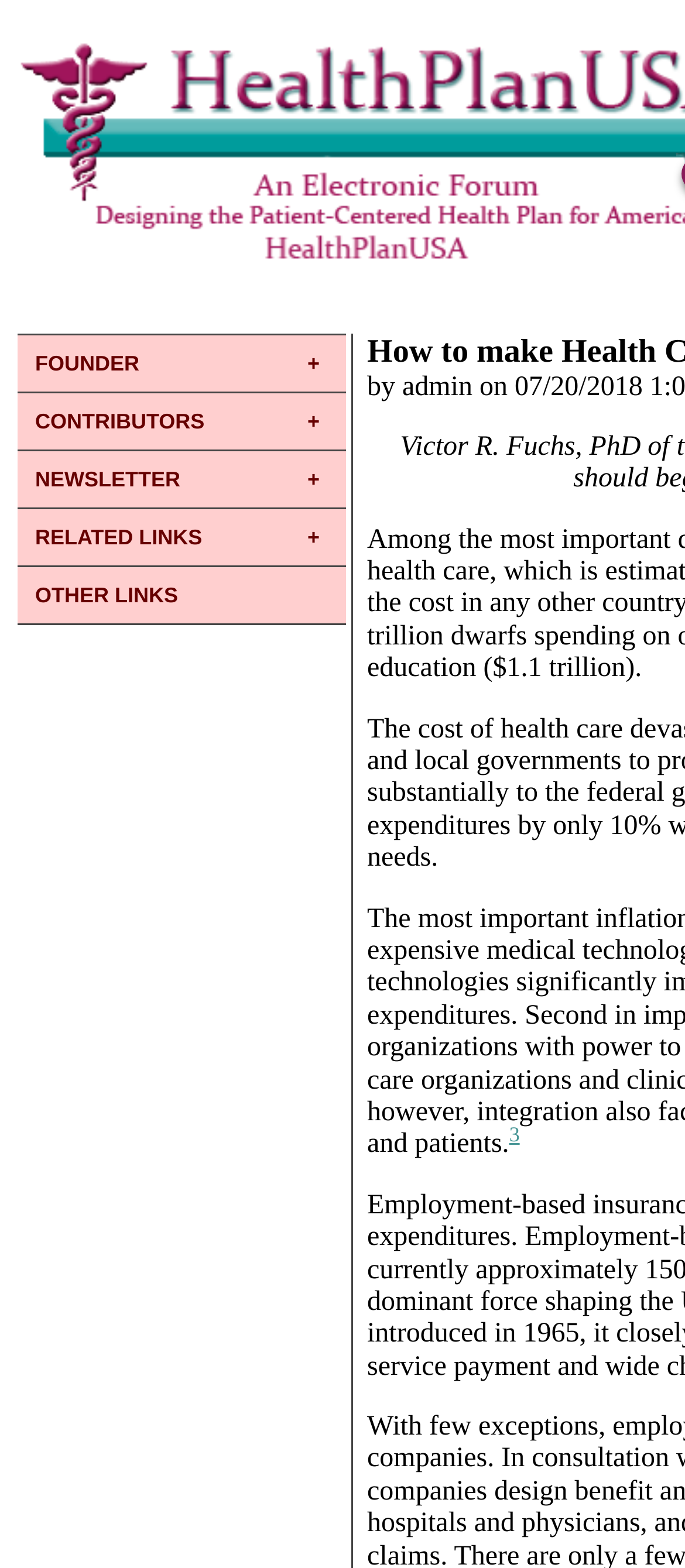Give a comprehensive overview of the webpage, including key elements.

The webpage is titled "Health Plan USA - Designing the Patient-Centered Health Plan for America". At the top-left section, there are four horizontal menu items: "FOUNDER", "CONTRIBUTORS", "NEWSLETTER", and "RELATED LINKS", which are closely positioned to each other. Below these menu items, there is a link labeled "OTHER LINKS". 

On the right side of the page, near the top, there is a superscript element, which contains a link labeled "3".